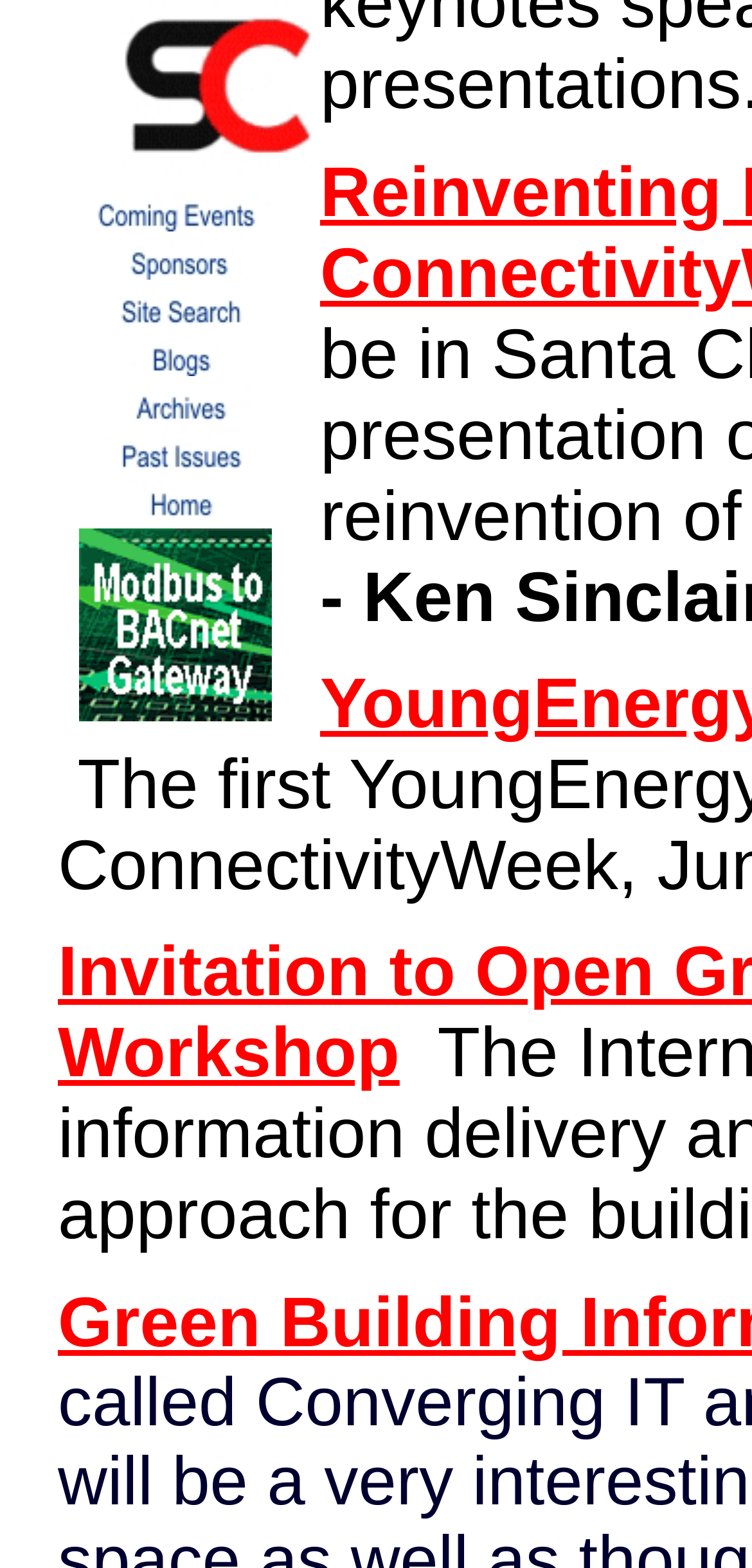Provide the bounding box coordinates of the HTML element described by the text: "alt="Blogs"". The coordinates should be in the format [left, top, right, bottom] with values between 0 and 1.

[0.046, 0.224, 0.418, 0.245]